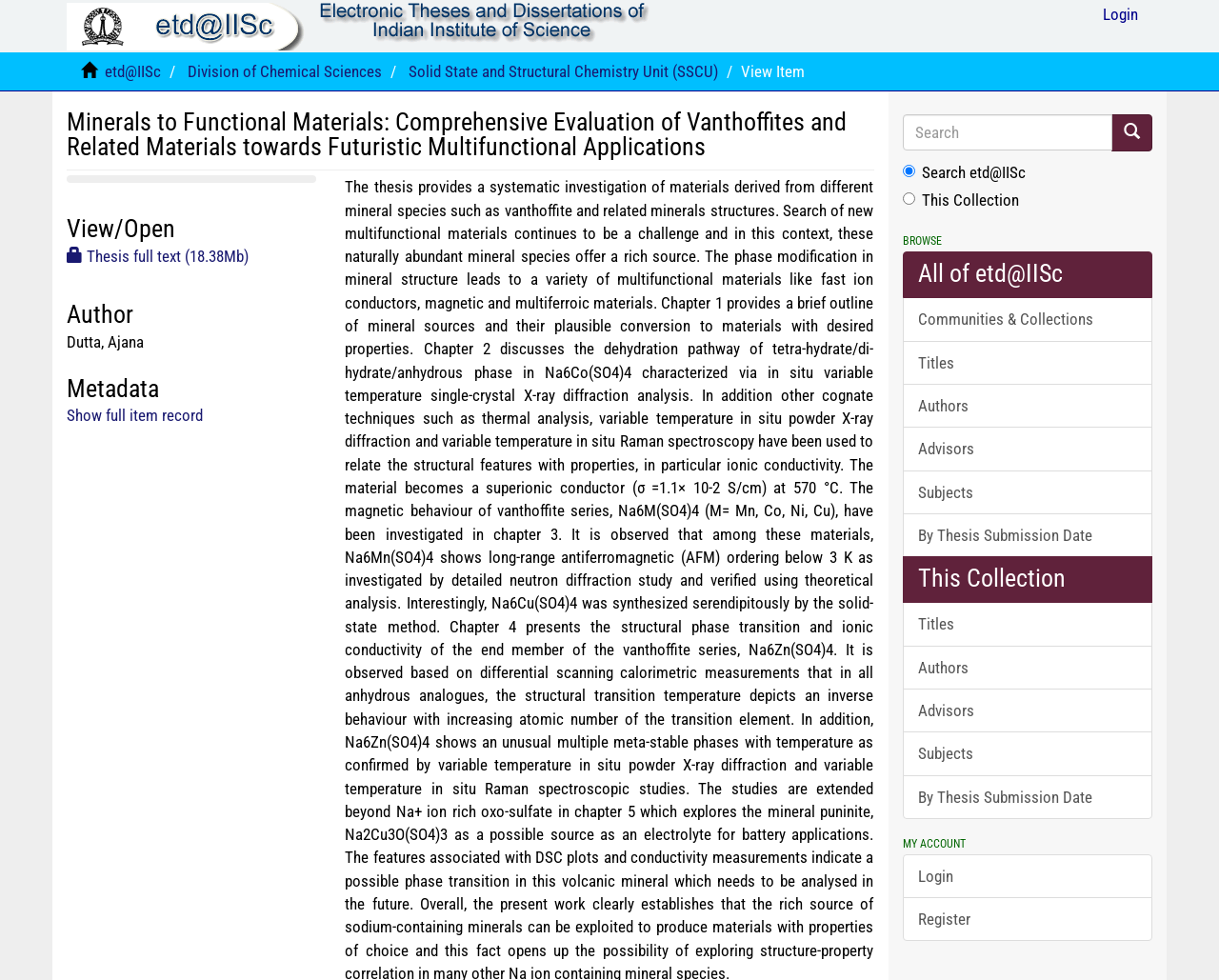Identify the bounding box coordinates of the part that should be clicked to carry out this instruction: "View the full text of the thesis".

[0.055, 0.251, 0.204, 0.271]